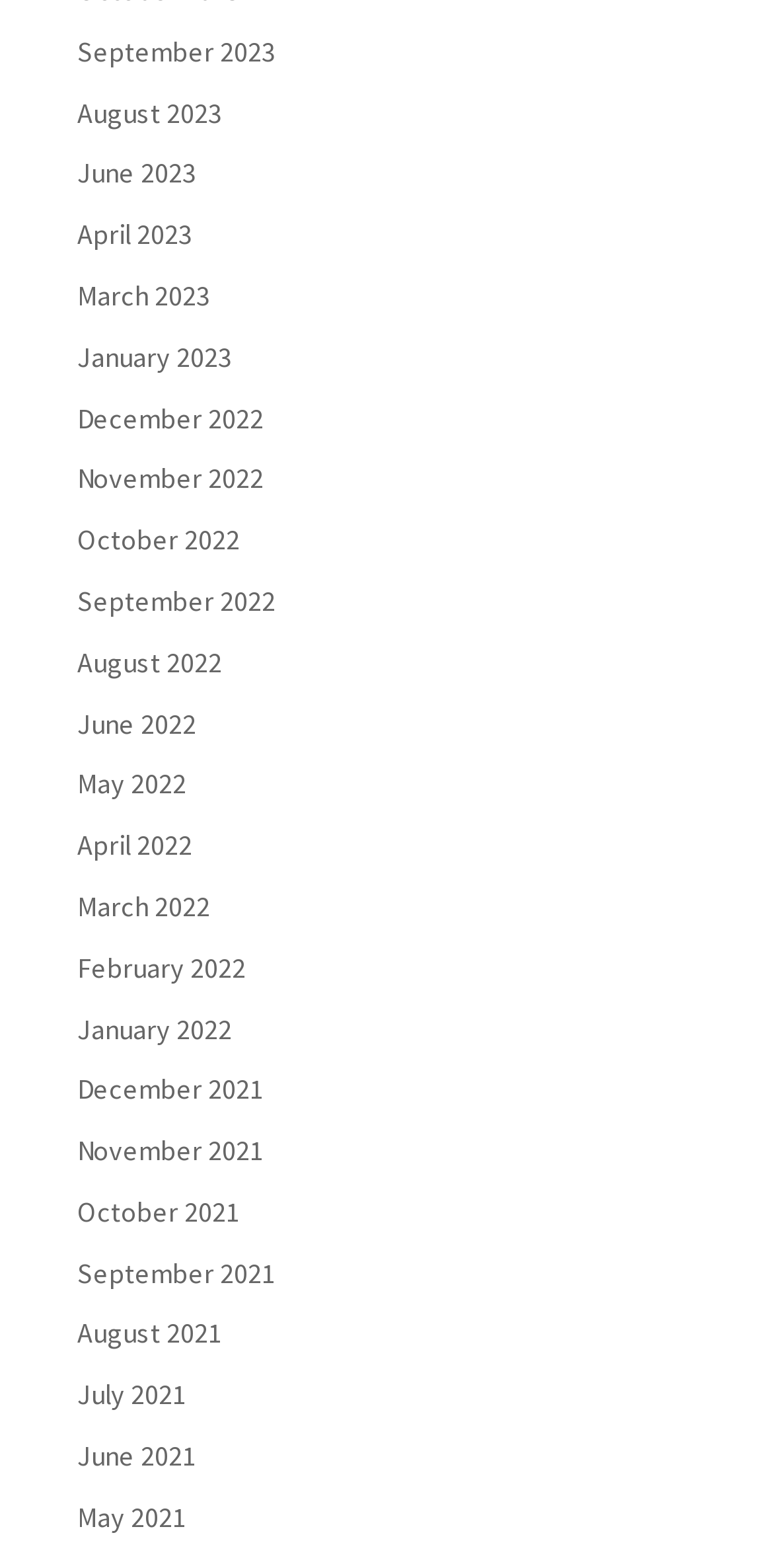Are the months listed in chronological order?
From the image, respond with a single word or phrase.

Yes